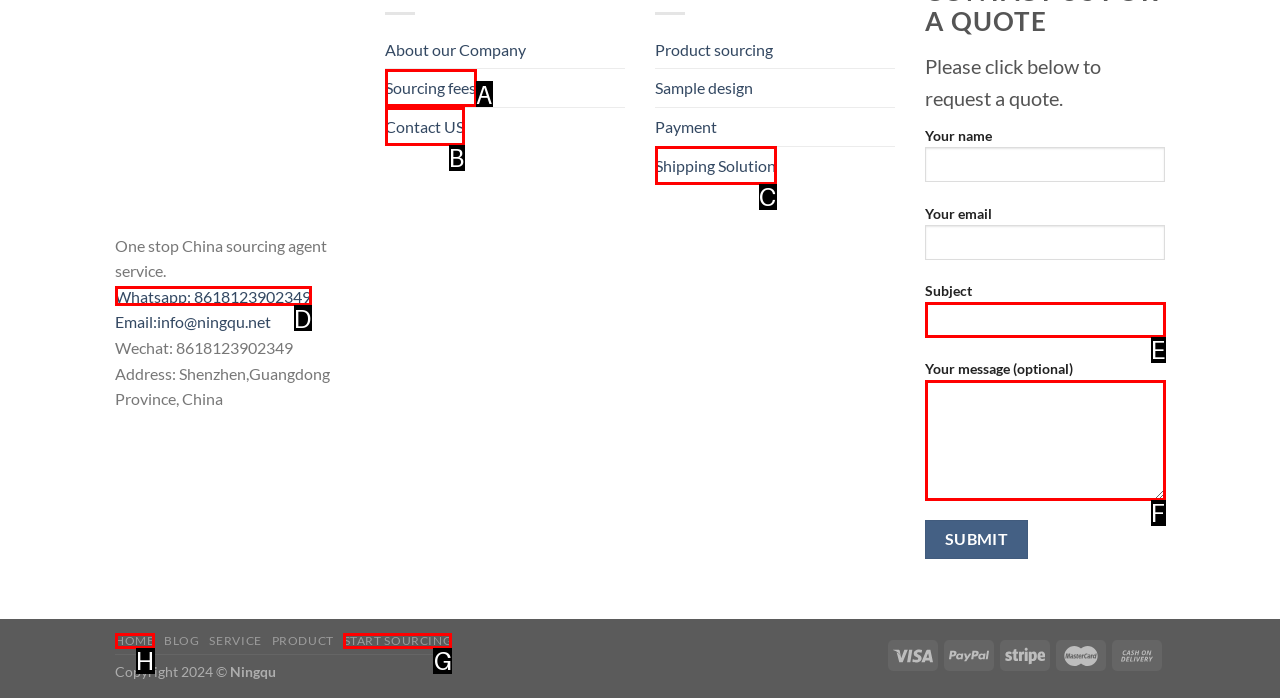Based on the task: Click the 'START SOURCING' link, which UI element should be clicked? Answer with the letter that corresponds to the correct option from the choices given.

G